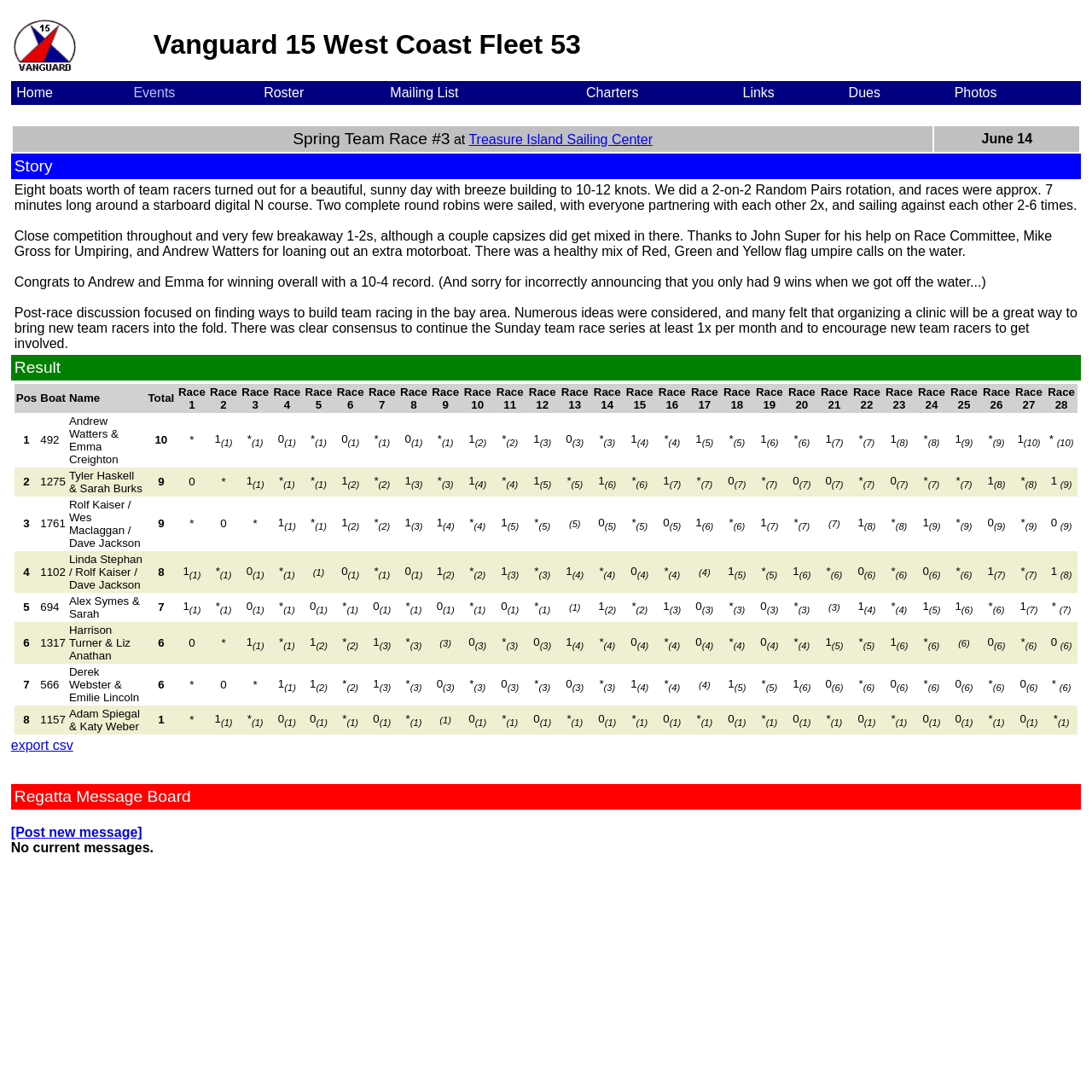Please provide a comprehensive response to the question based on the details in the image: What is the position of Andrew Watters and Emma Creighton in the race?

The result table on the webpage shows that Andrew Watters and Emma Creighton are in position 1, with a total score of 10-4.